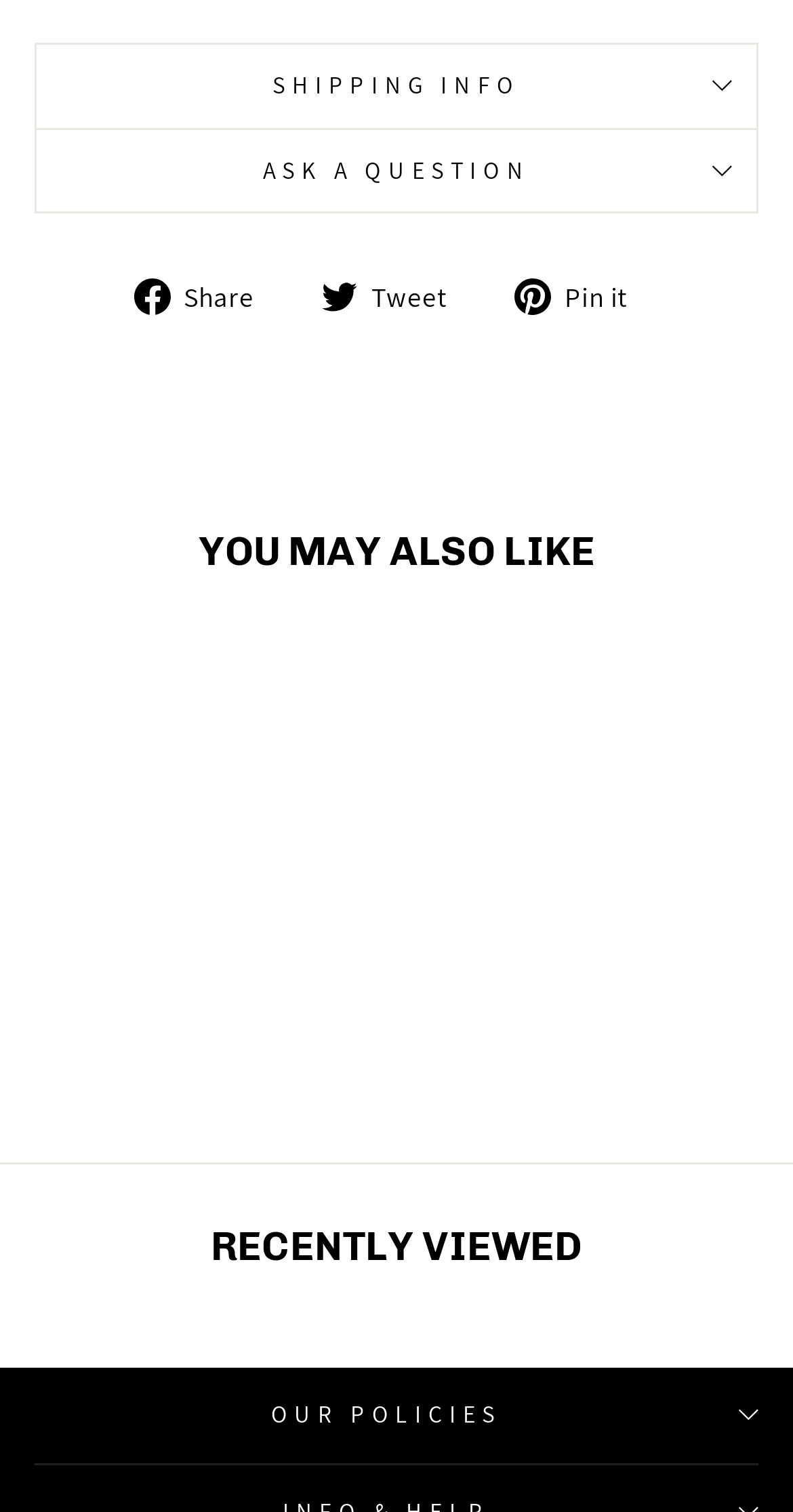Given the element description, predict the bounding box coordinates in the format (top-left x, top-left y, bottom-right x, bottom-right y), using floating point numbers between 0 and 1: twitter Tweet Tweet on Twitter

[0.406, 0.182, 0.604, 0.21]